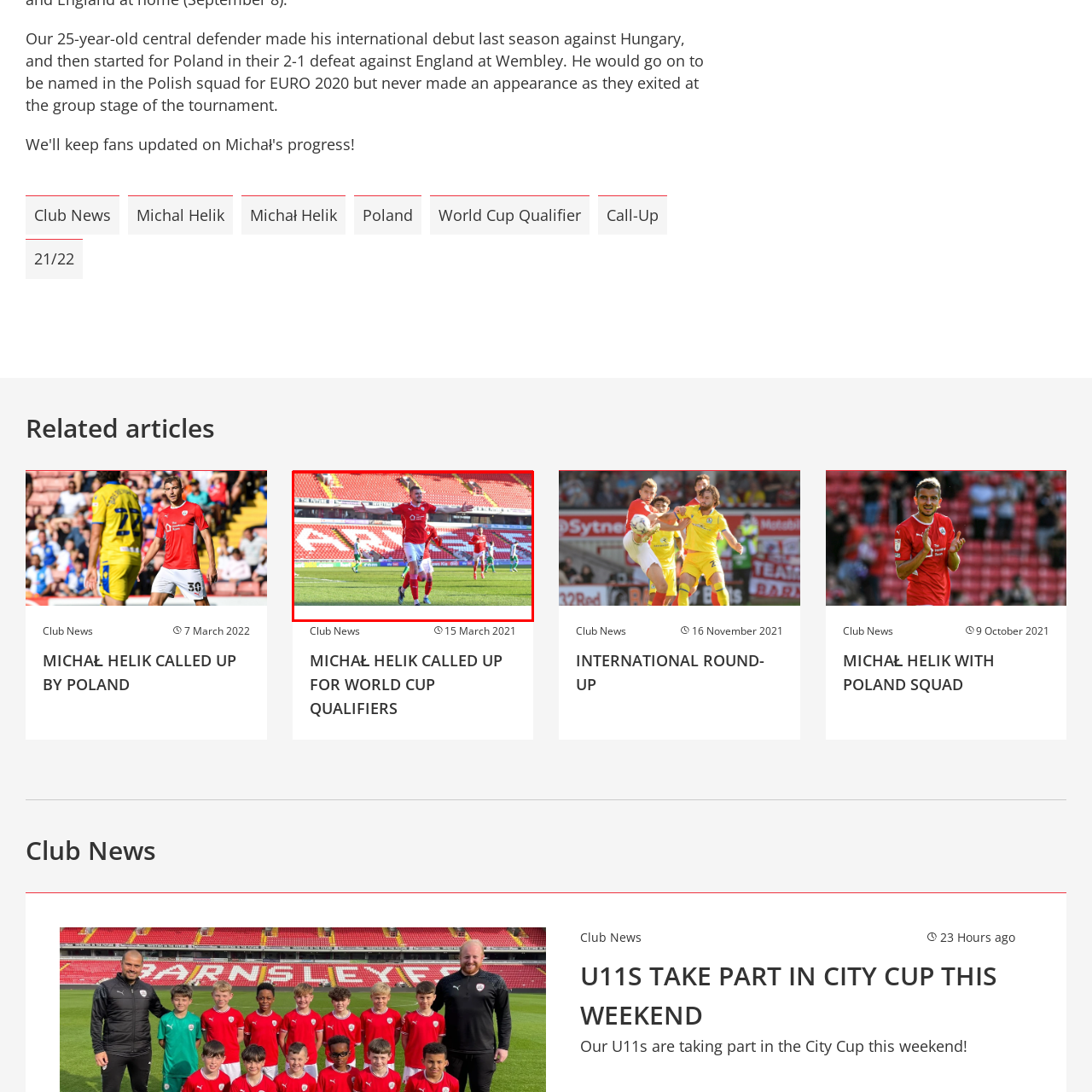What international matches is the player involved in?
Analyze the image enclosed by the red bounding box and reply with a one-word or phrase answer.

World Cup qualifiers for Poland